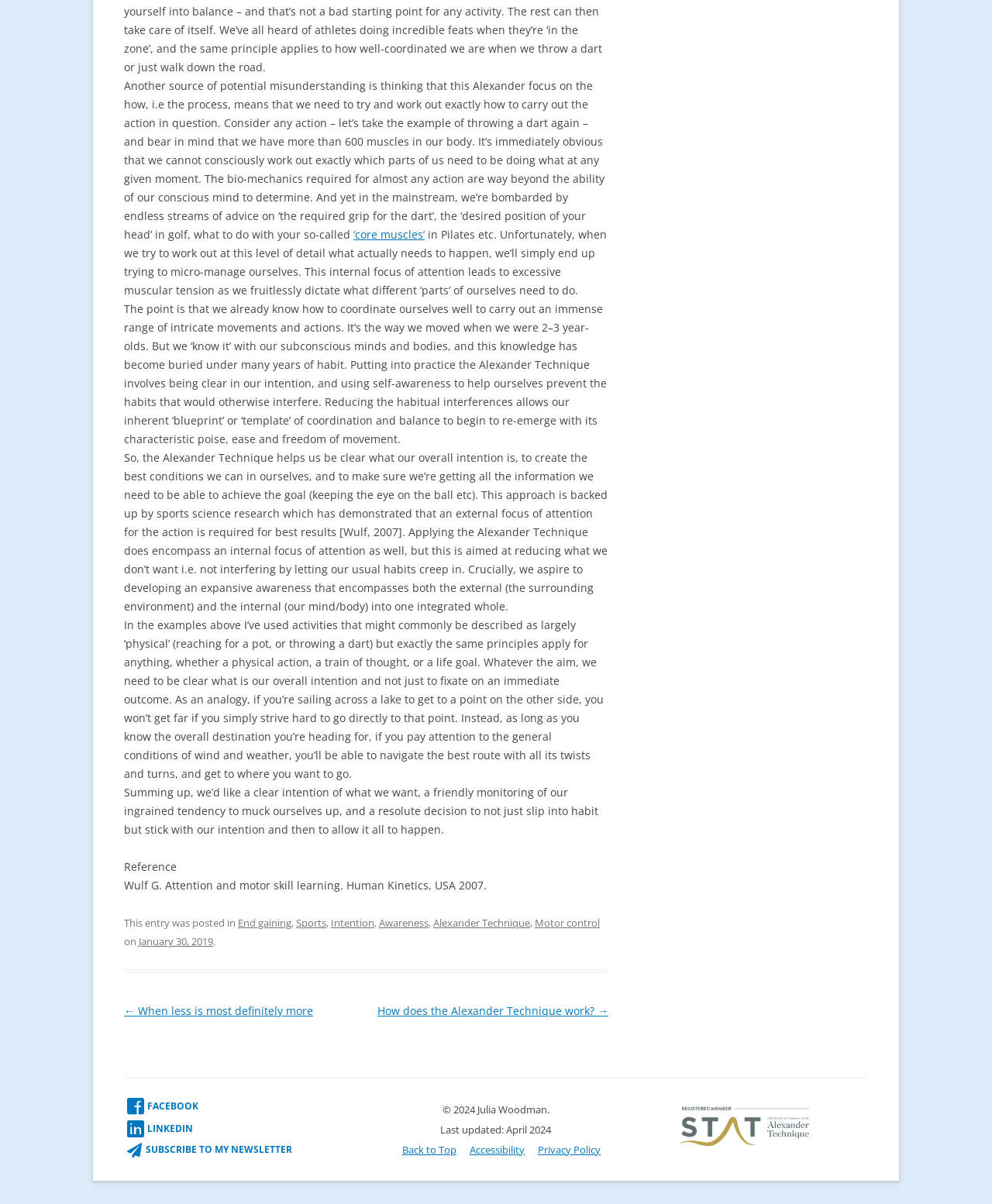Can you provide the bounding box coordinates for the element that should be clicked to implement the instruction: "View Customer Reviews"?

None